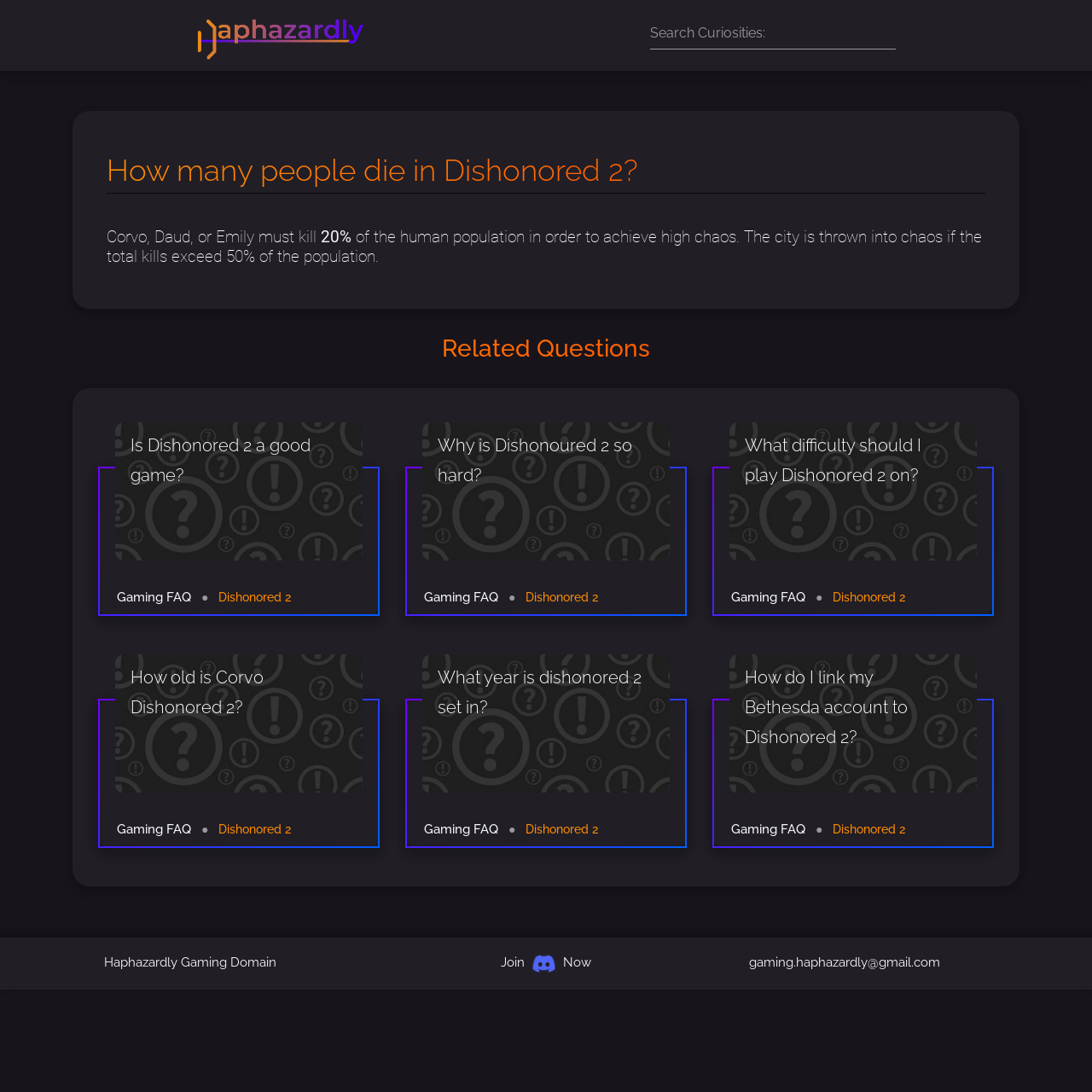Give a detailed explanation of the elements present on the webpage.

This webpage appears to be a gaming FAQ page, specifically focused on Dishonored 2. At the top, there is a search bar with a label "Search Curiosities:" and a link to the website's homepage. Below the search bar, there is a heading that reads "How many people die in Dishonored 2?" followed by a paragraph of text that explains the game's chaos system.

Underneath the main heading, there is a horizontal separator line, and then a section titled "Related Questions" with several links to other FAQ pages. Each link has a heading, an image, and a brief description. The links are arranged in a vertical list, with the first link on the top left and the last link on the bottom right.

The links are related to various aspects of Dishonored 2, such as its gameplay, difficulty, and storyline. There are a total of 6 links, each with a similar format. The images accompanying the links appear to be a standard FAQ background image.

At the bottom of the page, there is a section with the website's name, "Haphazardly Gaming Domain", and a call-to-action to join the website. There is also an email address, "gaming.haphazardly@gmail.com", and a small image of a social media icon.